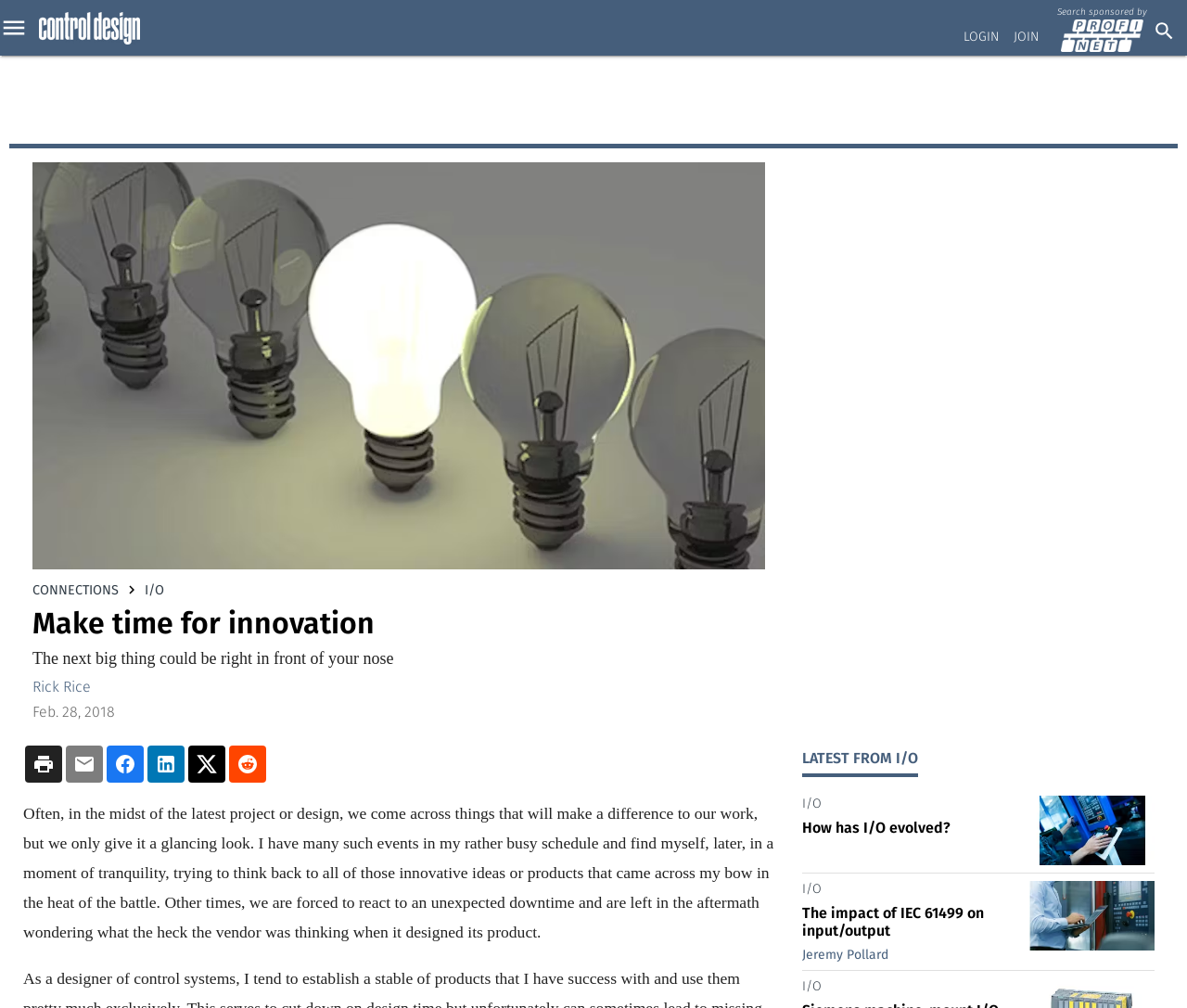What is the name of the website?
Refer to the image and give a detailed answer to the question.

The name of the website can be found at the top left corner of the webpage, where it says 'Make time for innovation | Control Design'.